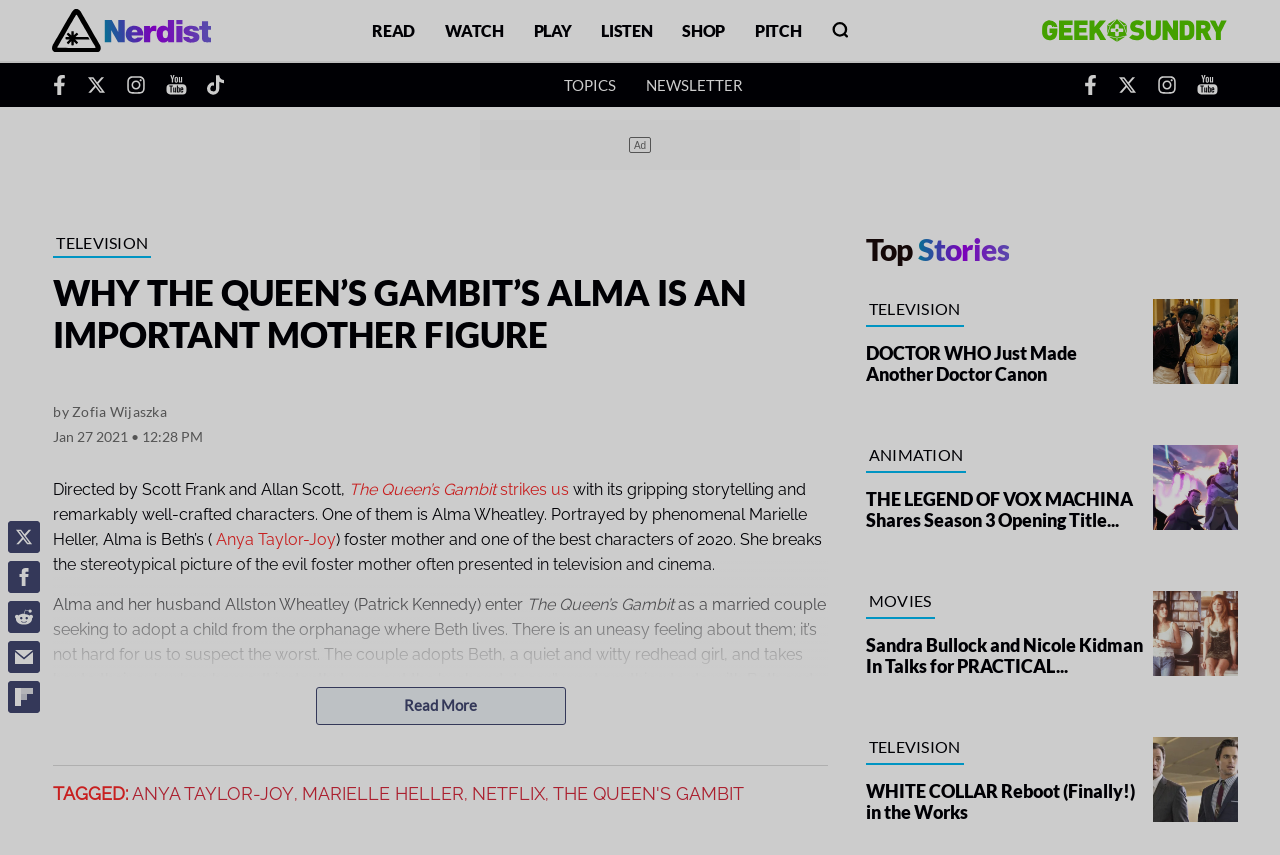What is the name of the author of the article?
With the help of the image, please provide a detailed response to the question.

The question is asking about the name of the author of the article. By reading the article, we can see that the author of the article is Zofia Wijaszka, which is mentioned at the top of the article as 'by Zofia Wijaszka'.